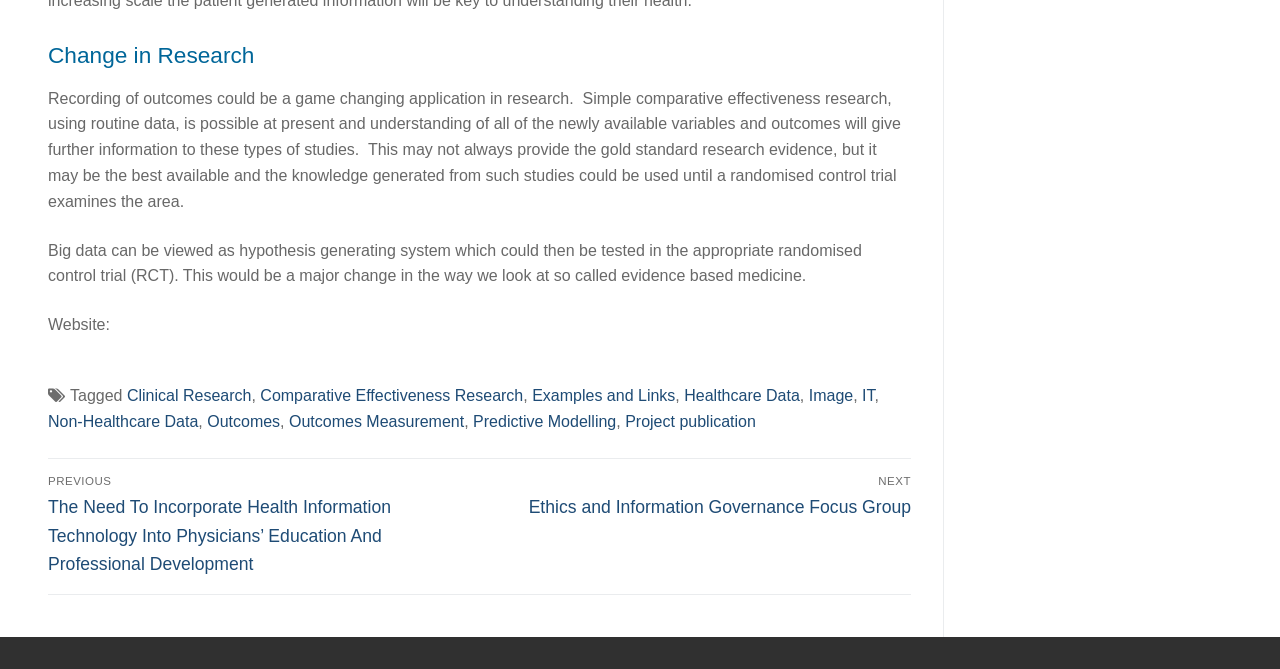Determine the bounding box coordinates for the clickable element to execute this instruction: "Read the 'Outcomes Measurement' article". Provide the coordinates as four float numbers between 0 and 1, i.e., [left, top, right, bottom].

[0.226, 0.617, 0.363, 0.643]